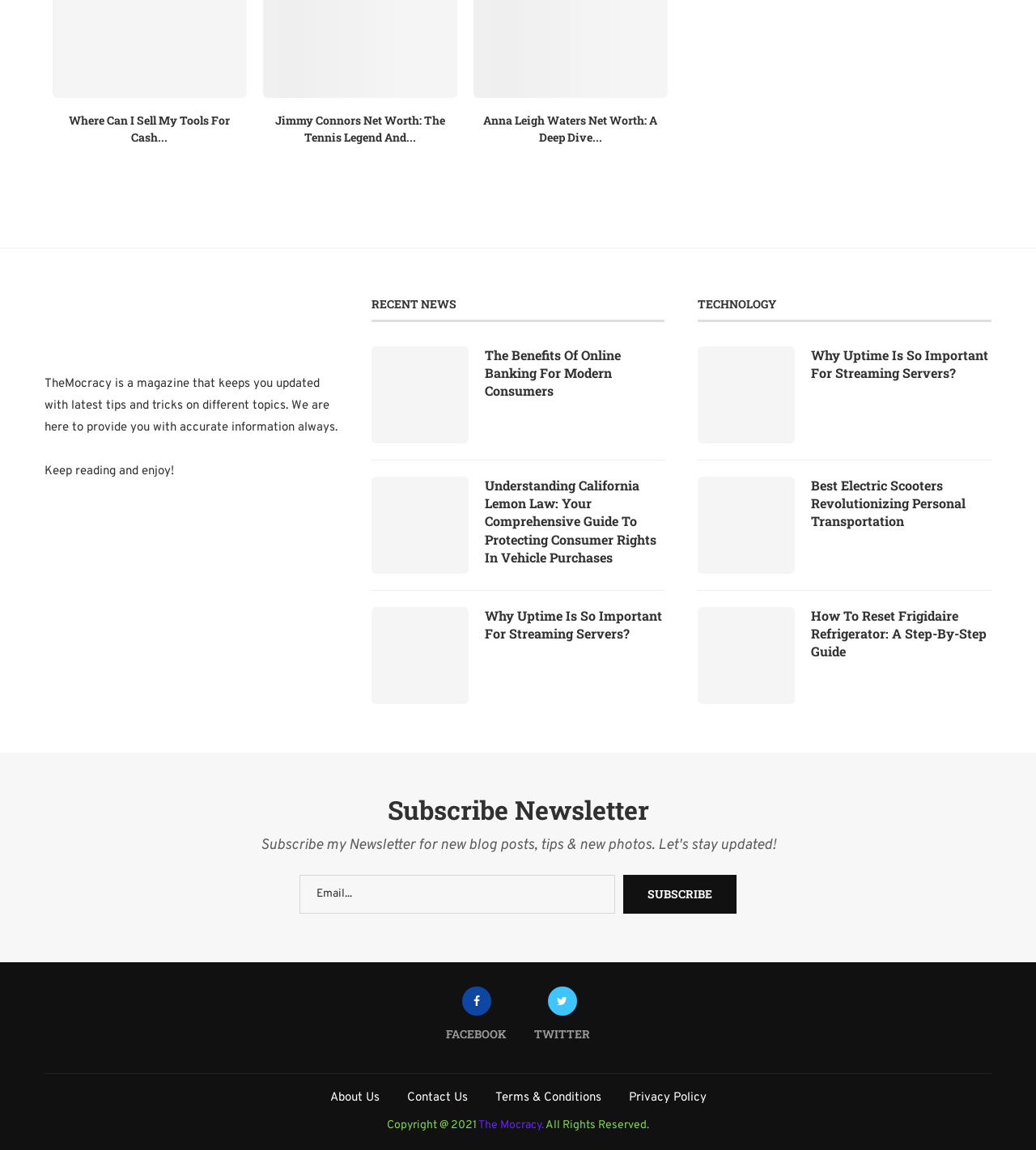Answer the question using only one word or a concise phrase: How many categories are there in the RECENT NEWS section?

3